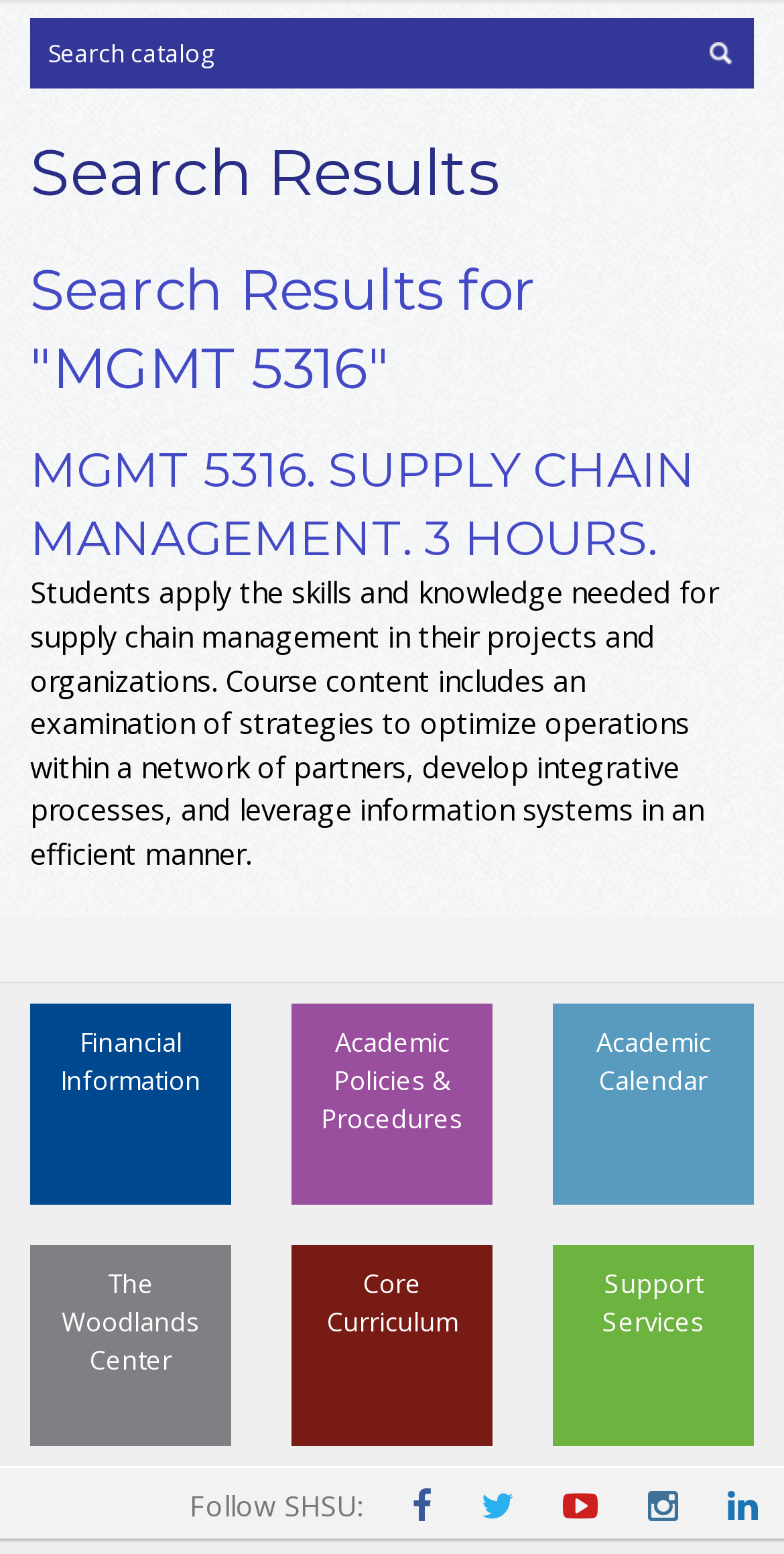Bounding box coordinates are specified in the format (top-left x, top-left y, bottom-right x, bottom-right y). All values are floating point numbers bounded between 0 and 1. Please provide the bounding box coordinate of the region this sentence describes: Academic Policies & Procedures

[0.372, 0.645, 0.628, 0.775]